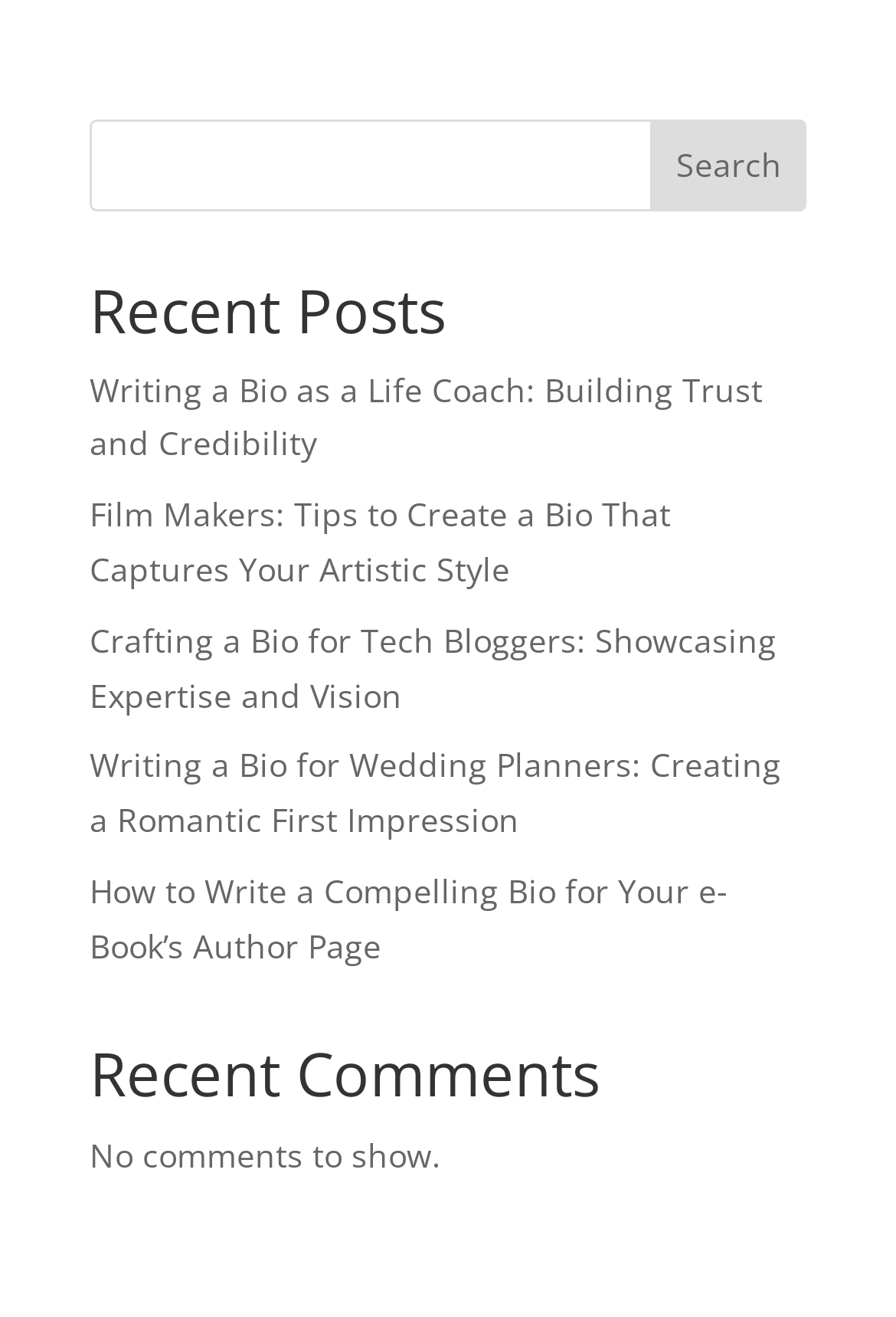Provide your answer in one word or a succinct phrase for the question: 
What is the common theme among the listed blog posts?

Writing bios